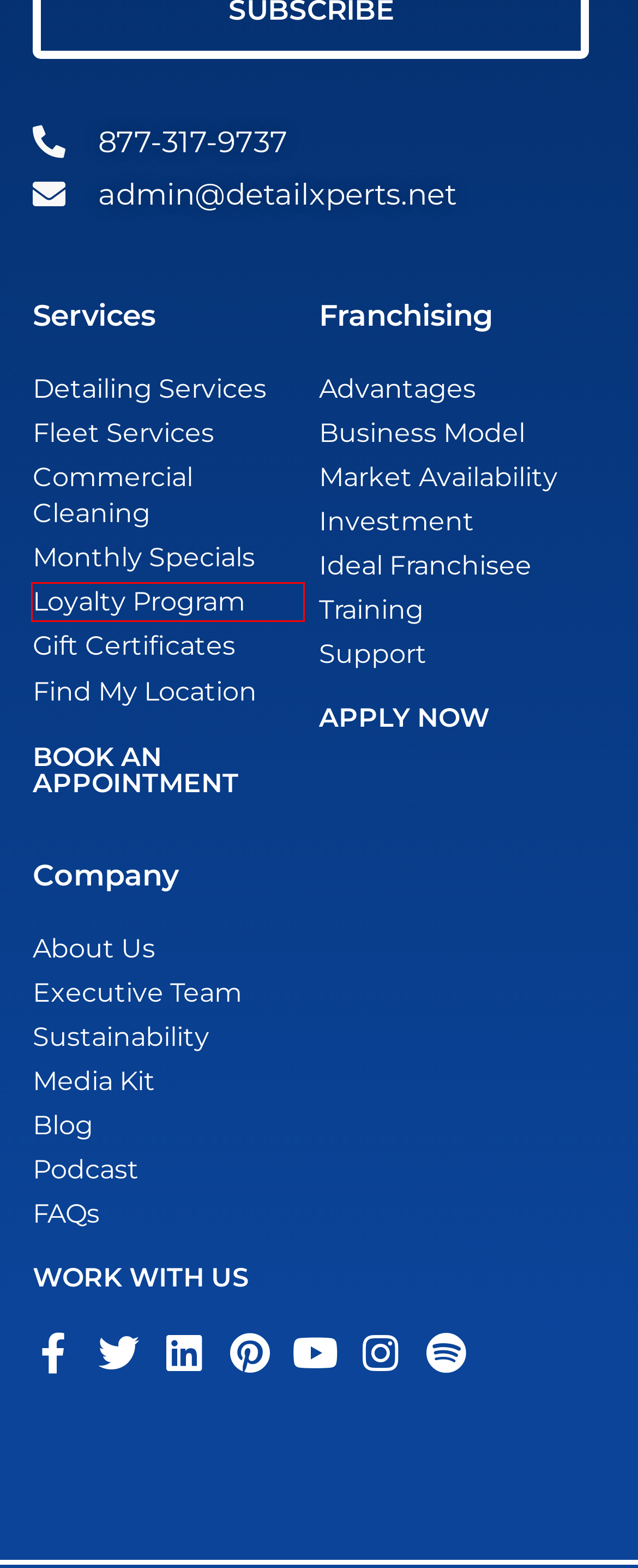Please examine the screenshot provided, which contains a red bounding box around a UI element. Select the webpage description that most accurately describes the new page displayed after clicking the highlighted element. Here are the candidates:
A. Monthly Specials, Announcements, and Offers by DetailXPerts
B. Frequently Asked Questions on DetailXPerts Franchise & Detailing
C. Franchise Business Model With DetailXPerts | Business Lines
D. Advantages of Franchising With DetailXPerts - DetailXPerts
E. Steam Car Wash Loyalty Program by DetailXPerts
F. Fleet Services: Washing and Detailing with Steam by DetailXPerts
G. DetailXPerts Media Kit - Media Relations Information
H. More Details, Please - A Business Podcast by DetailXPerts

E